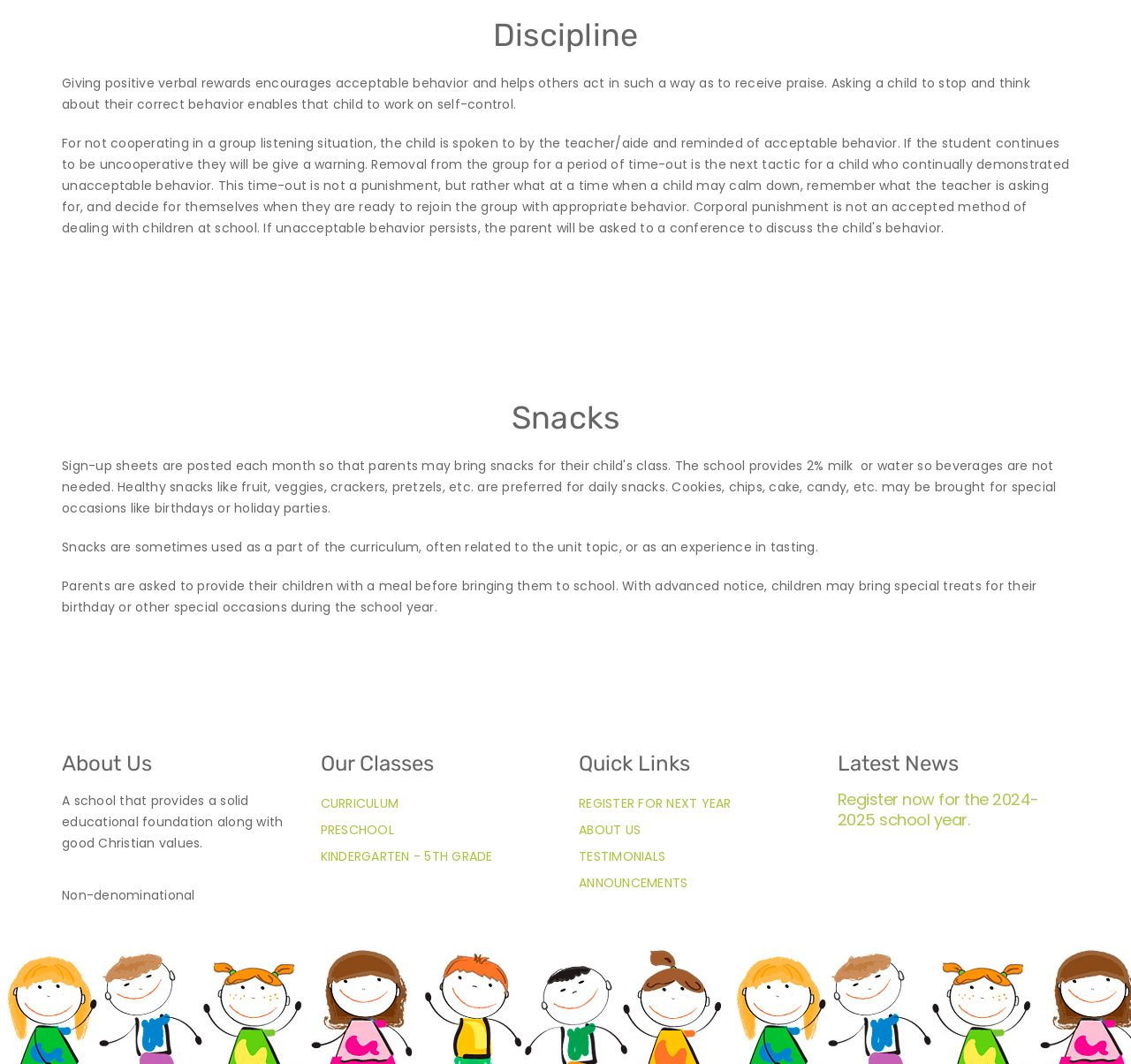Please indicate the bounding box coordinates of the element's region to be clicked to achieve the instruction: "Register for the 2024-2025 school year". Provide the coordinates as four float numbers between 0 and 1, i.e., [left, top, right, bottom].

[0.74, 0.741, 0.918, 0.781]